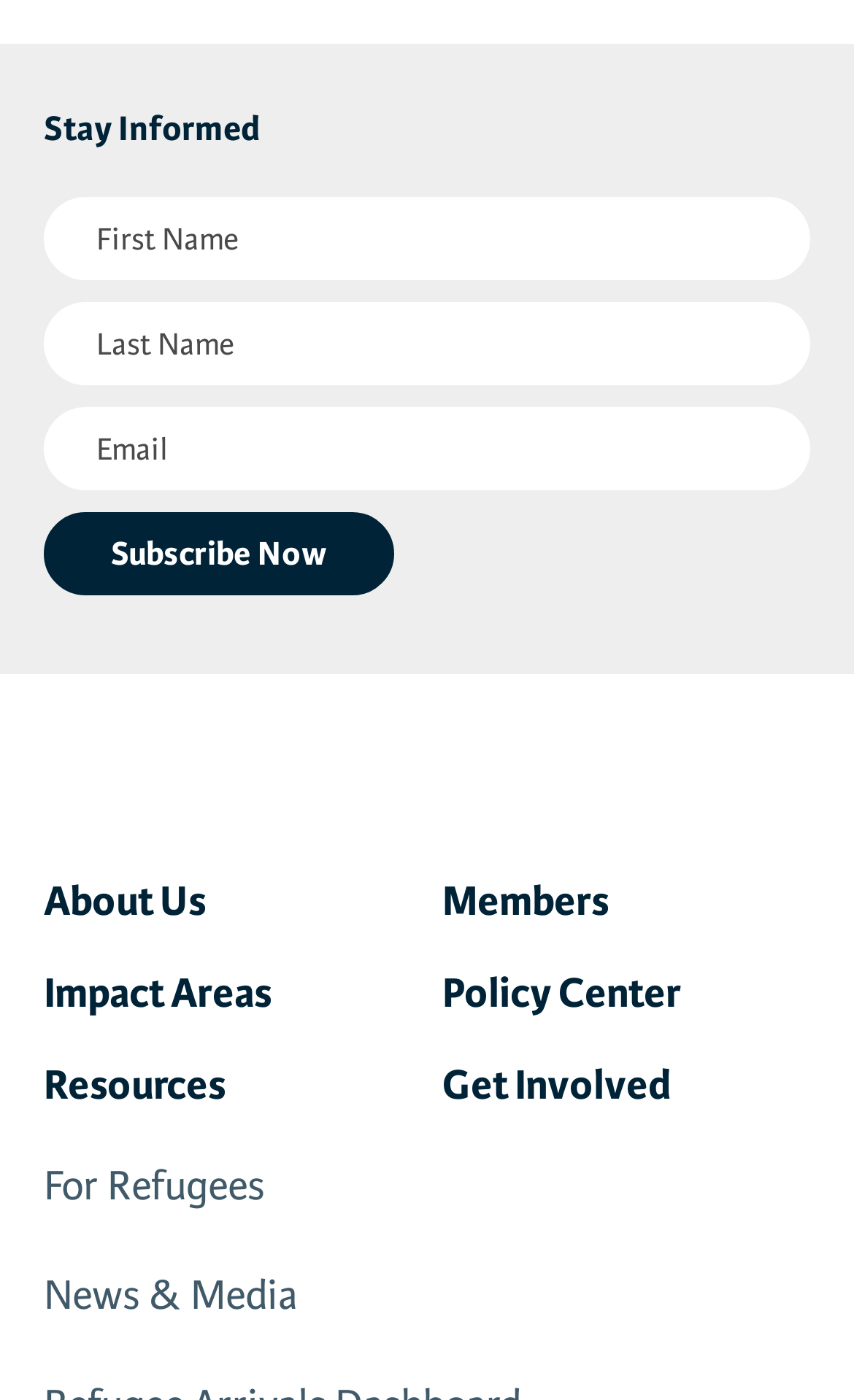Determine the bounding box coordinates of the clickable element to achieve the following action: 'Enter email'. Provide the coordinates as four float values between 0 and 1, formatted as [left, top, right, bottom].

[0.051, 0.291, 0.949, 0.35]